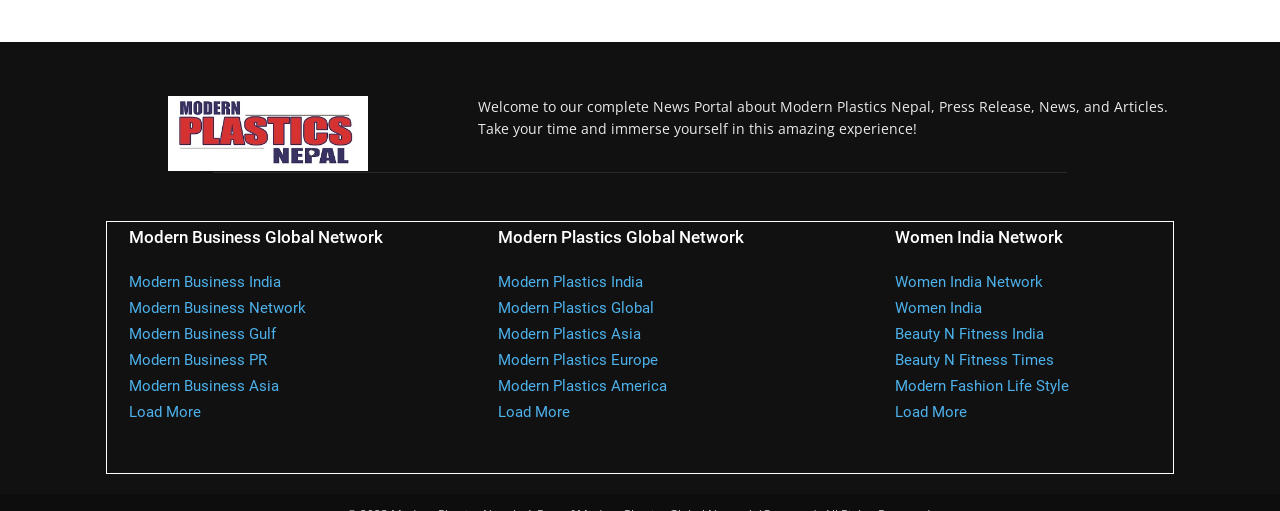What is the name of the copyright holder?
Please look at the screenshot and answer using one word or phrase.

Modern Plastics Nepal